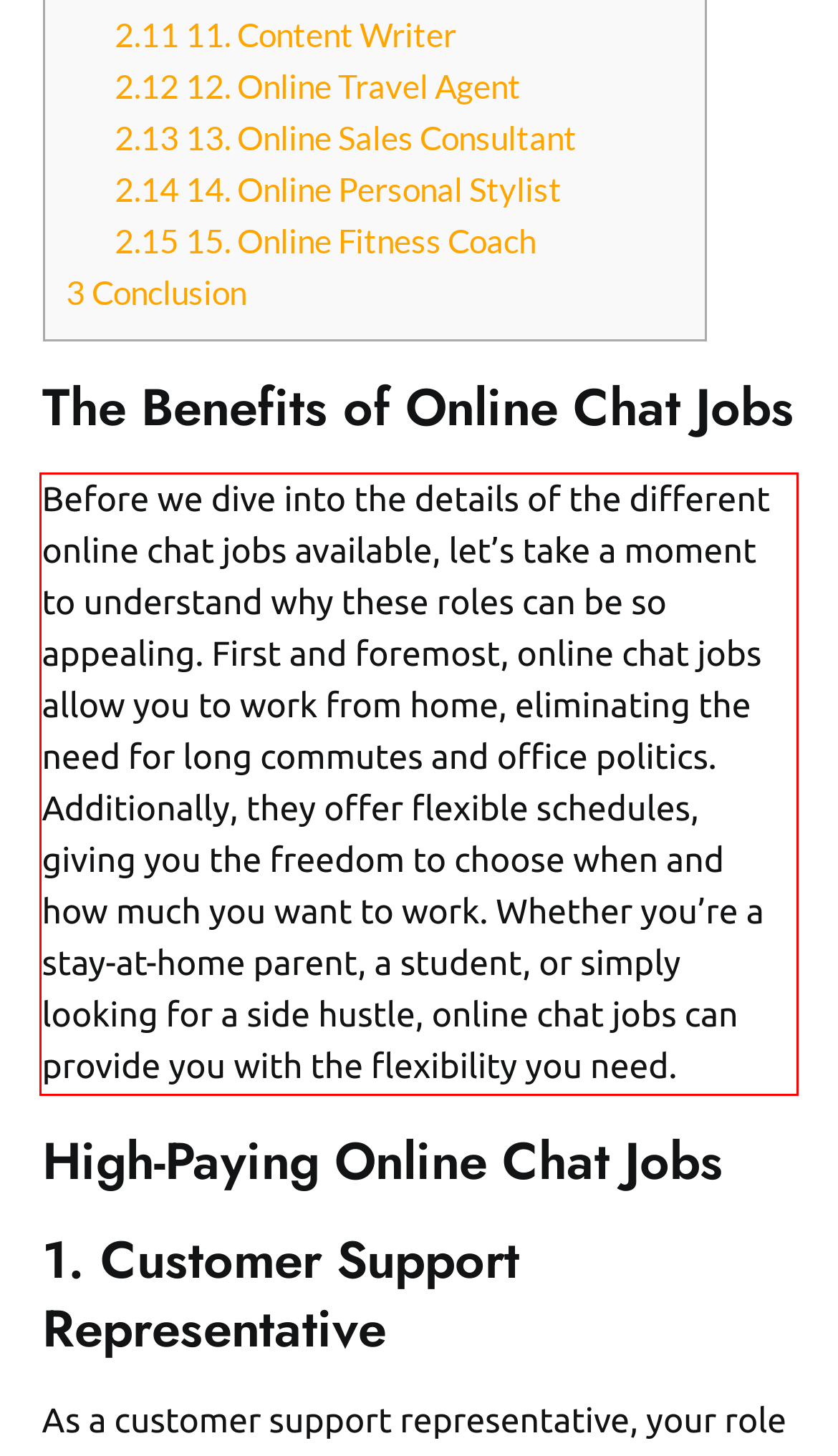From the provided screenshot, extract the text content that is enclosed within the red bounding box.

Before we dive into the details of the different online chat jobs available, let’s take a moment to understand why these roles can be so appealing. First and foremost, online chat jobs allow you to work from home, eliminating the need for long commutes and office politics. Additionally, they offer flexible schedules, giving you the freedom to choose when and how much you want to work. Whether you’re a stay-at-home parent, a student, or simply looking for a side hustle, online chat jobs can provide you with the flexibility you need.